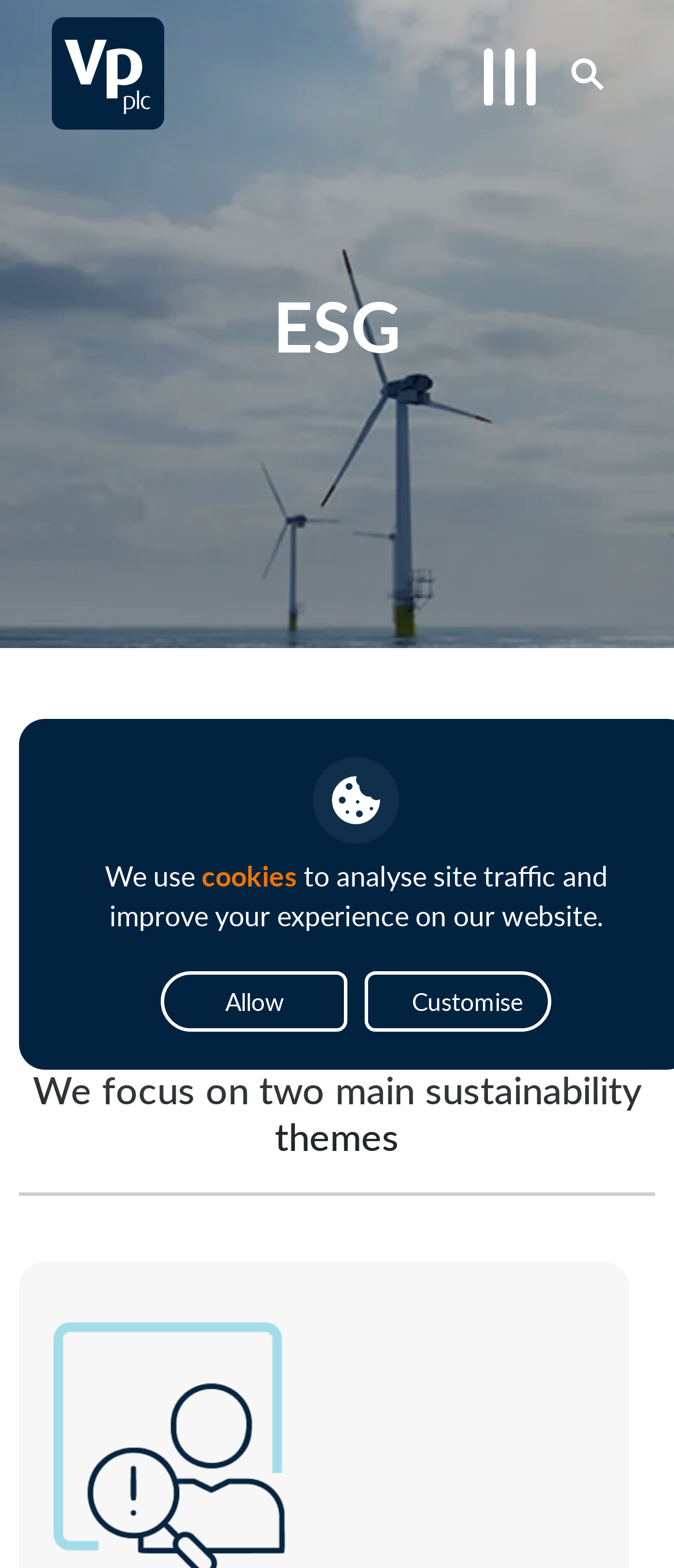What is the company's approach to environmental and social impact guided by?
Using the information from the image, answer the question thoroughly.

The company's approach to environmental and social impact is guided by its core values and responsible business framework, as mentioned in the text 'Our approach to environmental and social impact is guided by our core values and responsible business framework'.